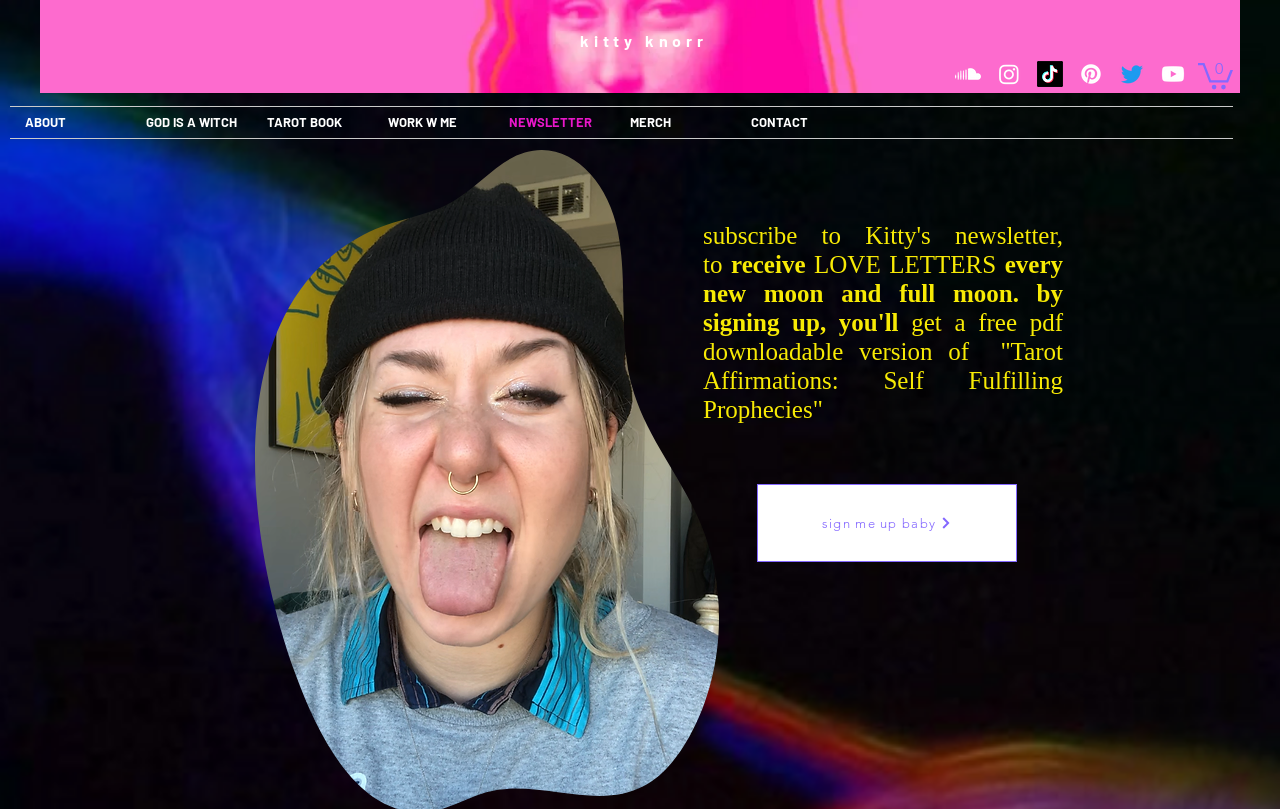Based on the element description "WORK W ME", predict the bounding box coordinates of the UI element.

[0.291, 0.132, 0.386, 0.171]